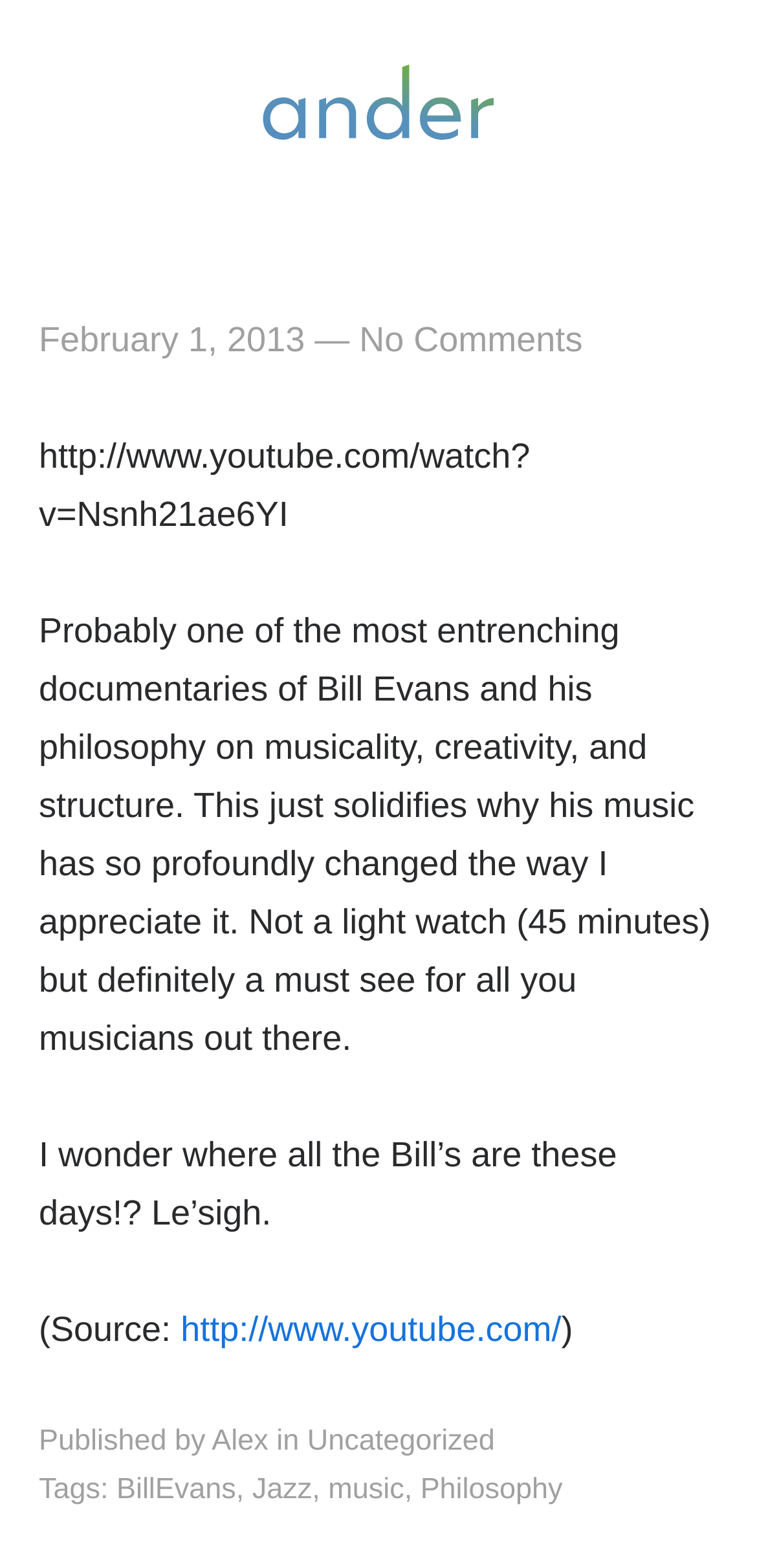What is the source of the video?
Observe the image and answer the question with a one-word or short phrase response.

YouTube